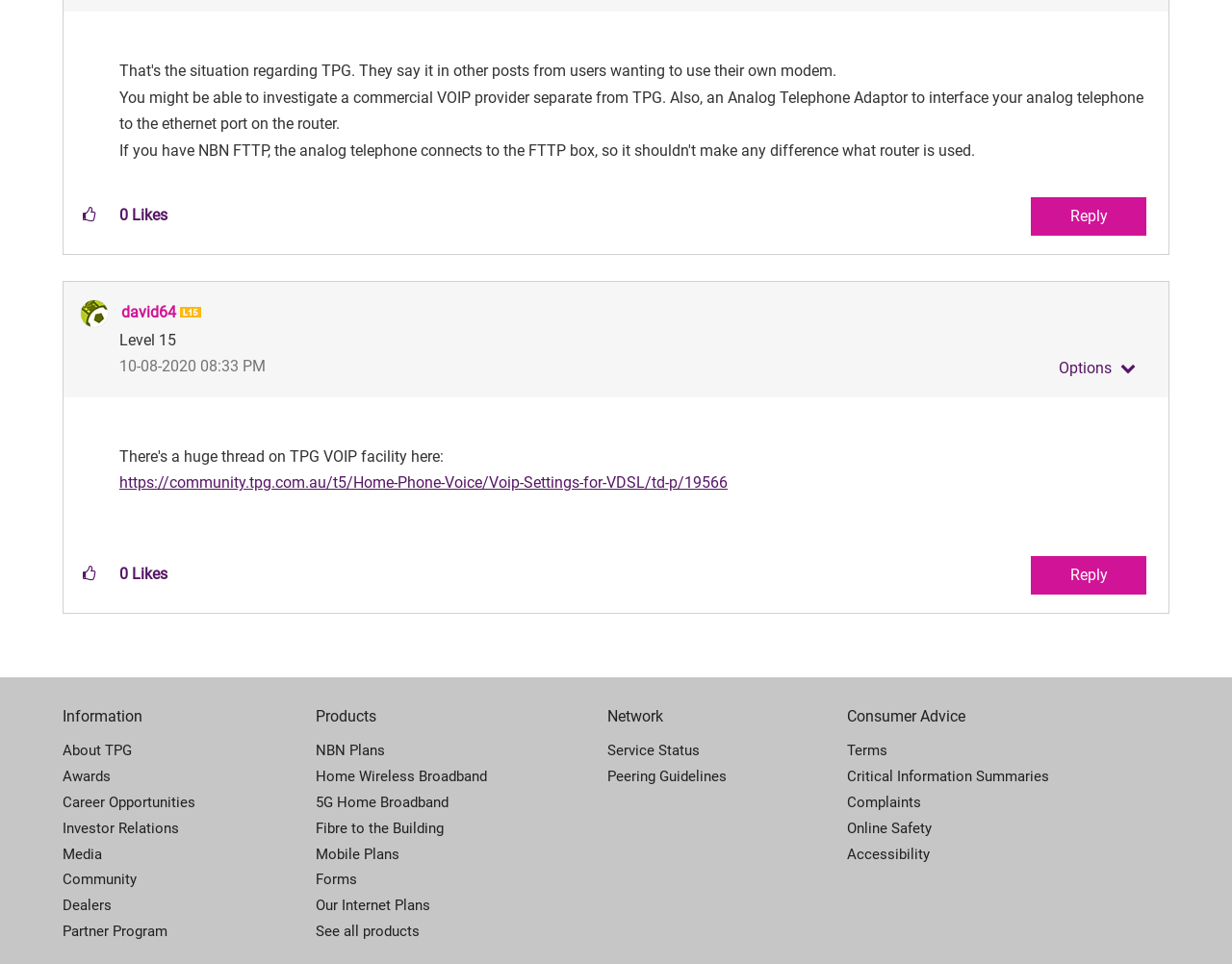Provide the bounding box coordinates for the UI element that is described by this text: "Fibre to the Building". The coordinates should be in the form of four float numbers between 0 and 1: [left, top, right, bottom].

[0.256, 0.846, 0.493, 0.873]